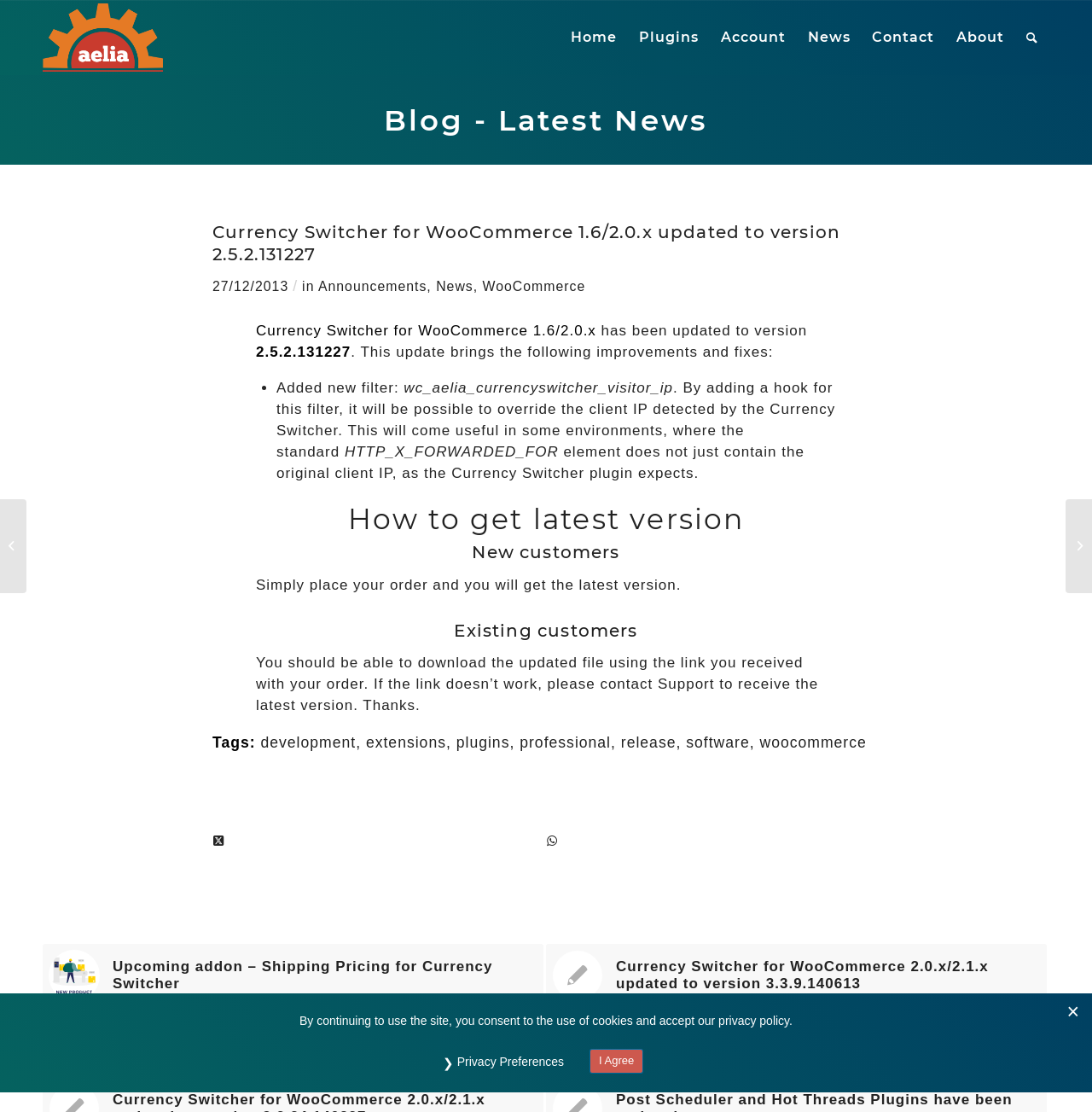Show the bounding box coordinates of the element that should be clicked to complete the task: "Go to the Plugins page".

[0.575, 0.0, 0.65, 0.068]